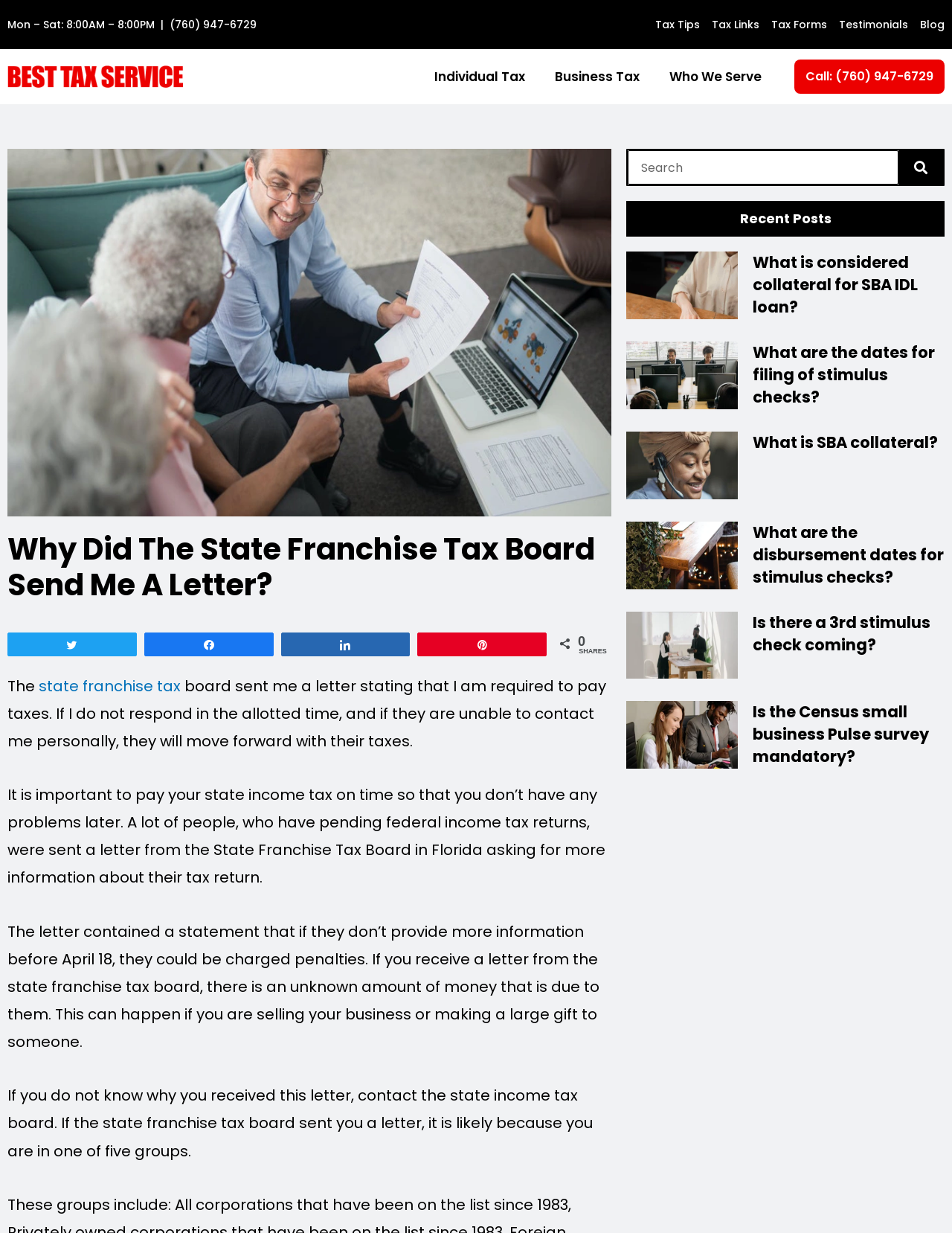Identify the bounding box coordinates of the element that should be clicked to fulfill this task: "Search for something". The coordinates should be provided as four float numbers between 0 and 1, i.e., [left, top, right, bottom].

[0.659, 0.122, 0.944, 0.15]